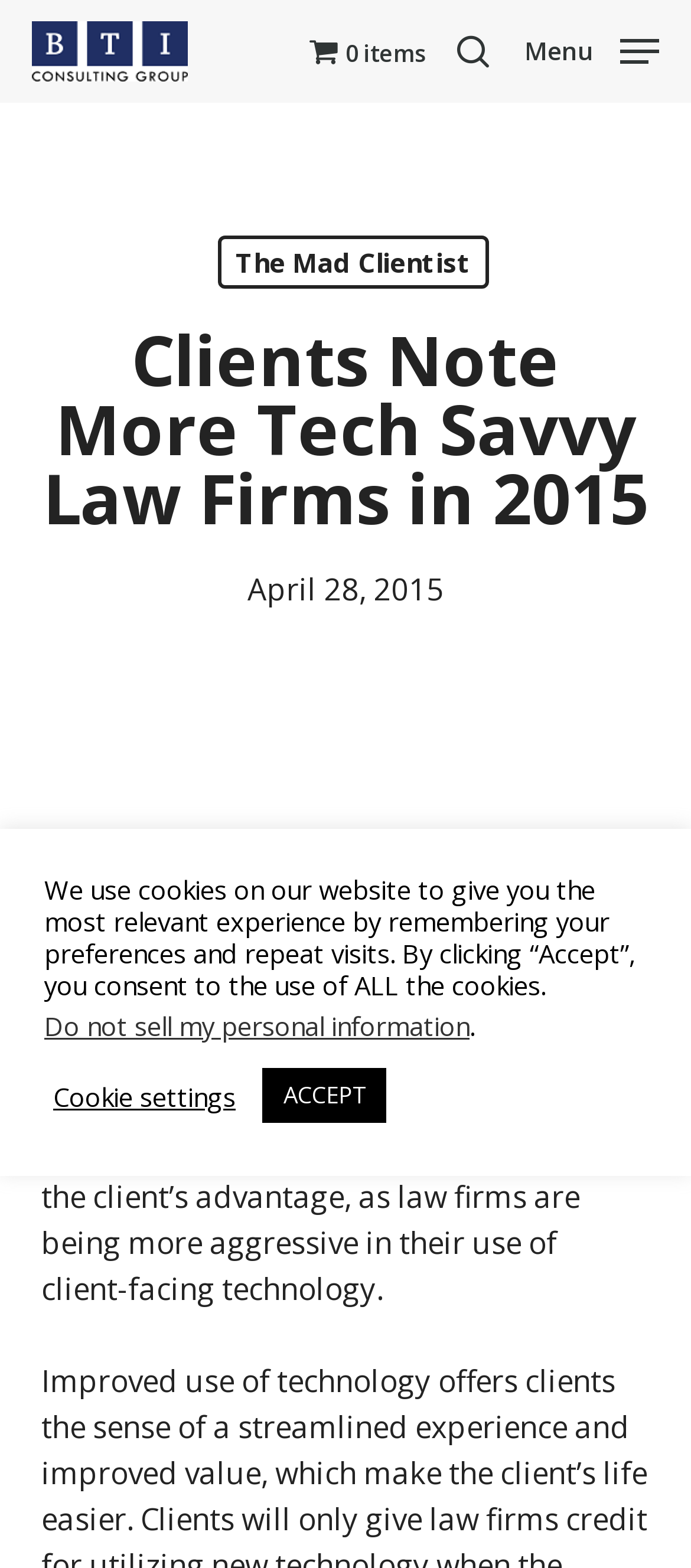What is the date of the article?
Using the screenshot, give a one-word or short phrase answer.

April 28, 2015